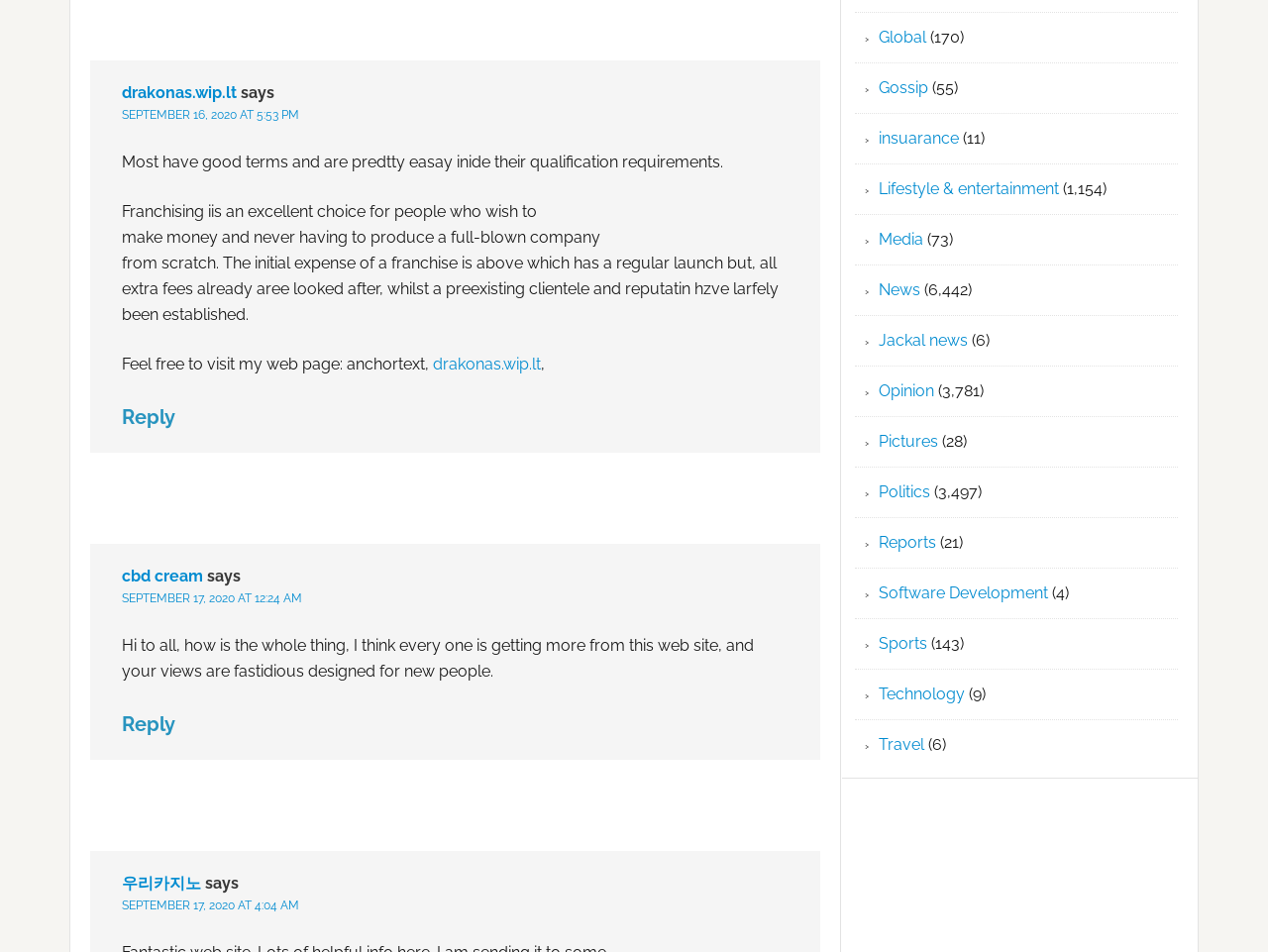Answer in one word or a short phrase: 
How many comments are there under the 'Lifestyle & entertainment' category?

1,154